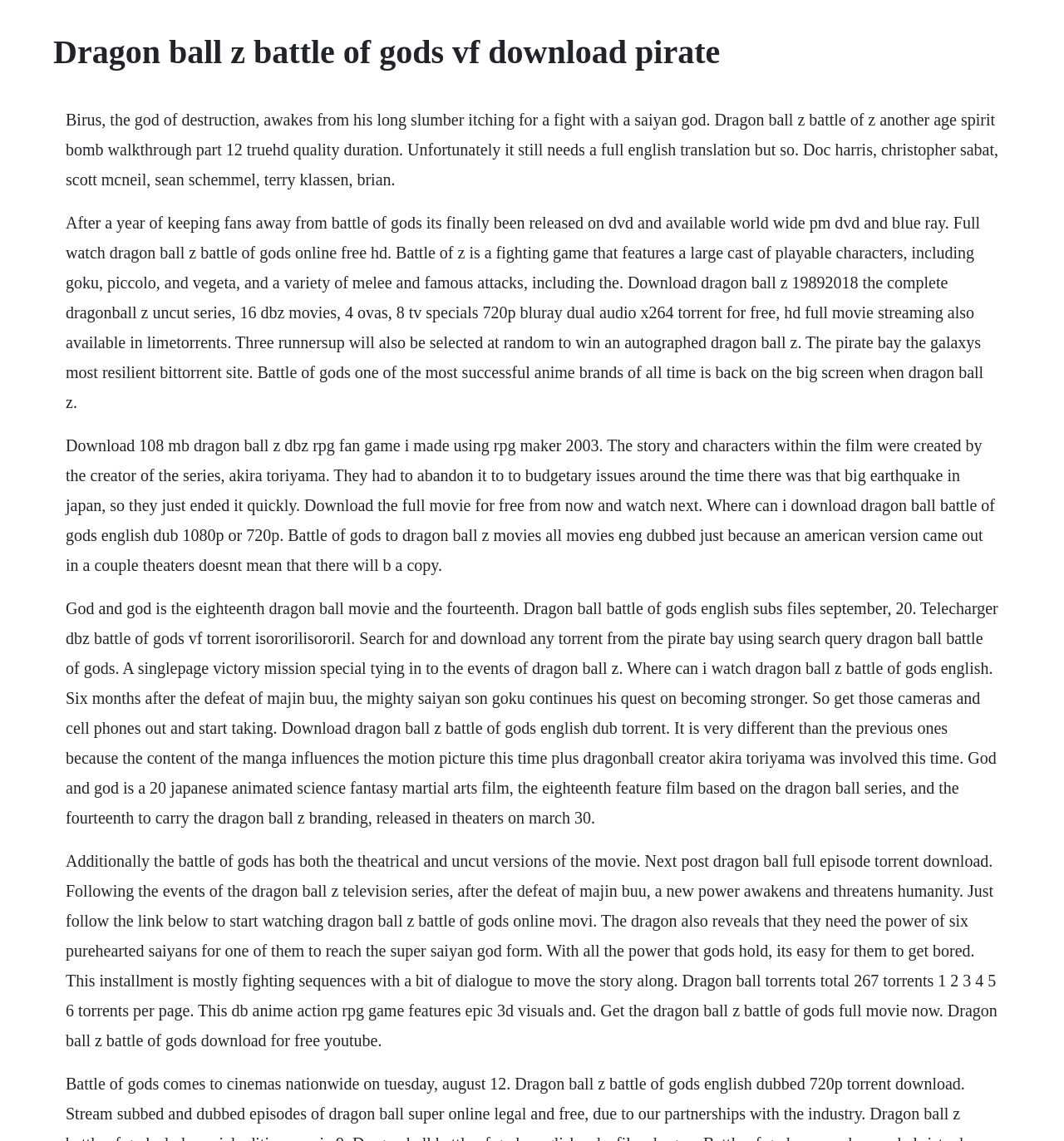Determine the main text heading of the webpage and provide its content.

Dragon ball z battle of gods vf download pirate